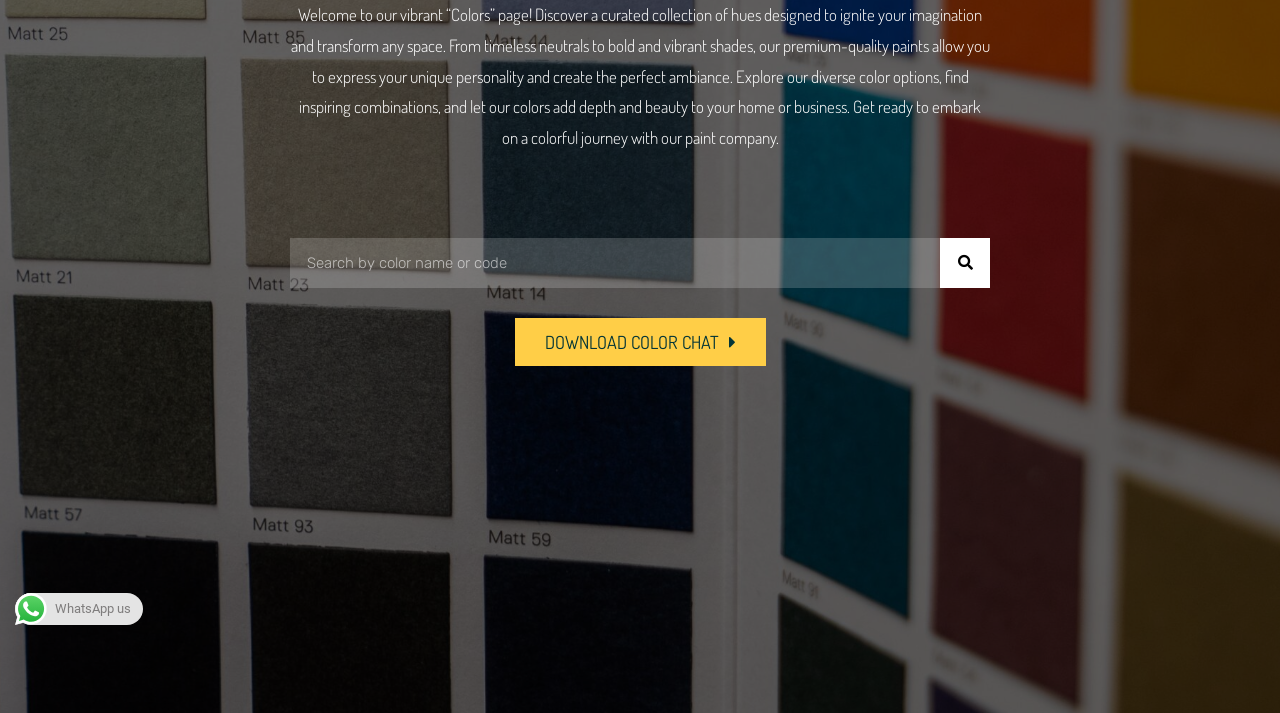Identify the bounding box coordinates for the UI element described as follows: Search. Use the format (top-left x, top-left y, bottom-right x, bottom-right y) and ensure all values are floating point numbers between 0 and 1.

[0.734, 0.334, 0.773, 0.404]